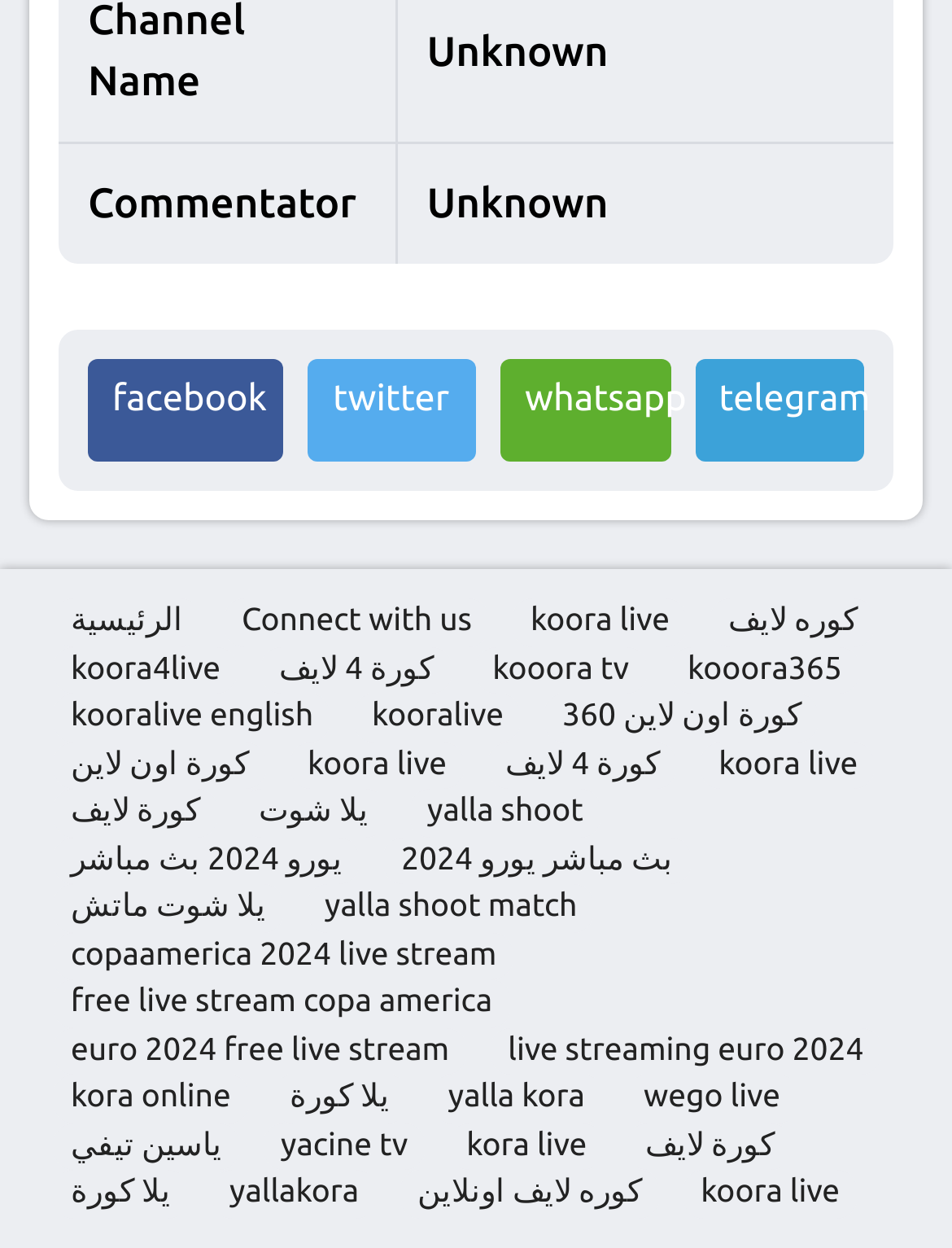What is the purpose of the links at the top?
Using the image, answer in one word or phrase.

Social media links